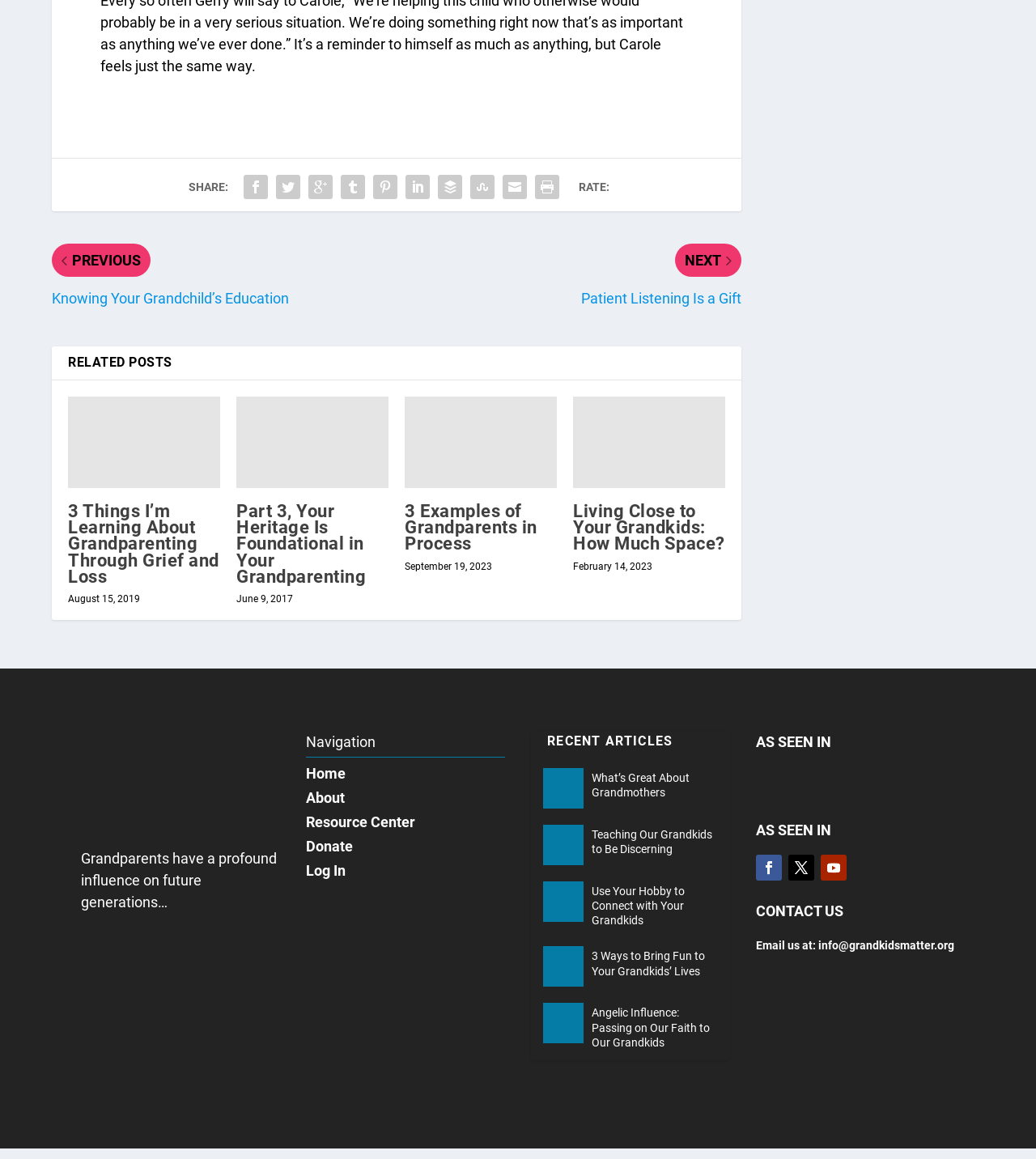Provide a short, one-word or phrase answer to the question below:
What is the date of the most recent article?

September 19, 2023